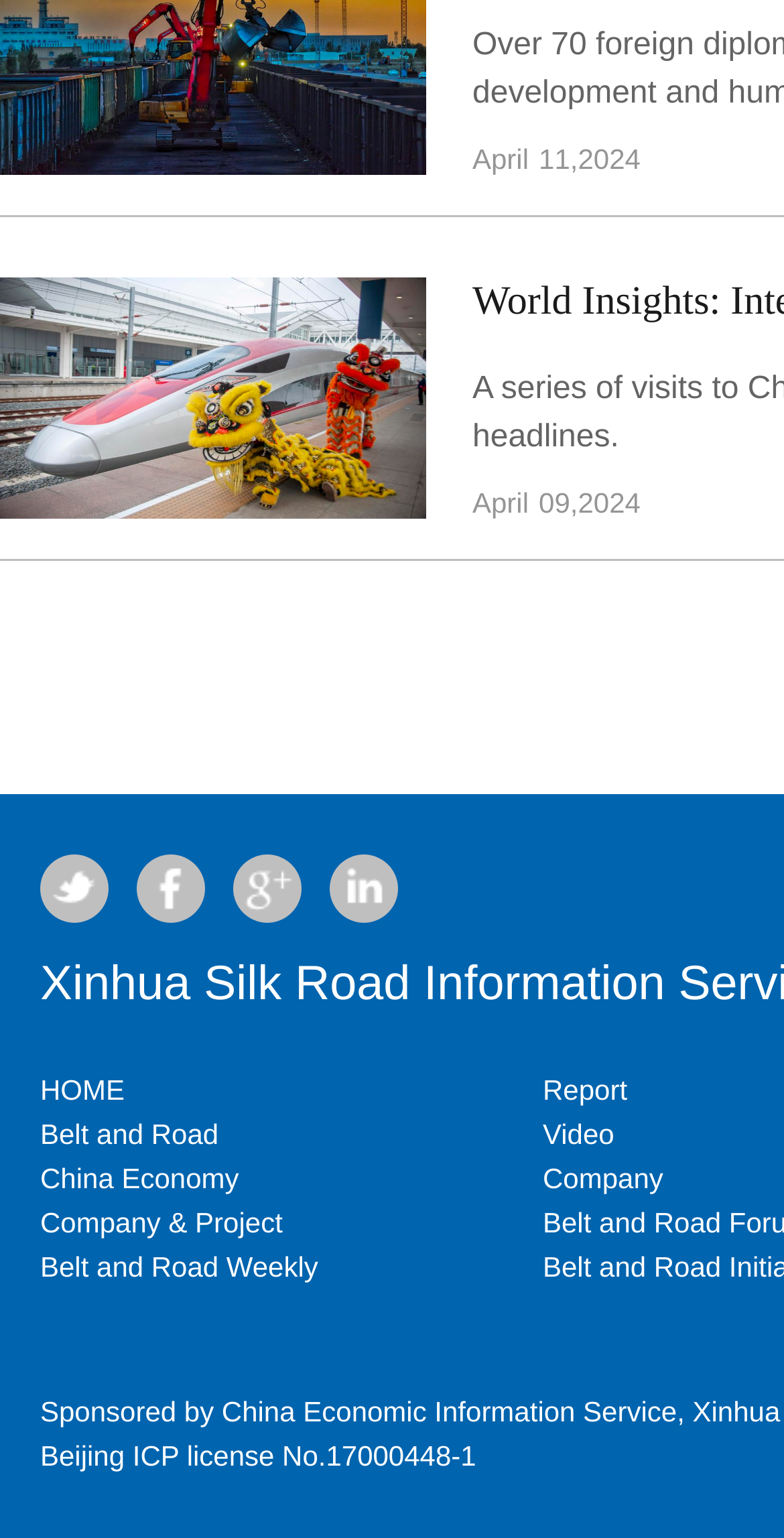Kindly determine the bounding box coordinates of the area that needs to be clicked to fulfill this instruction: "Go to HOME".

[0.051, 0.698, 0.159, 0.719]